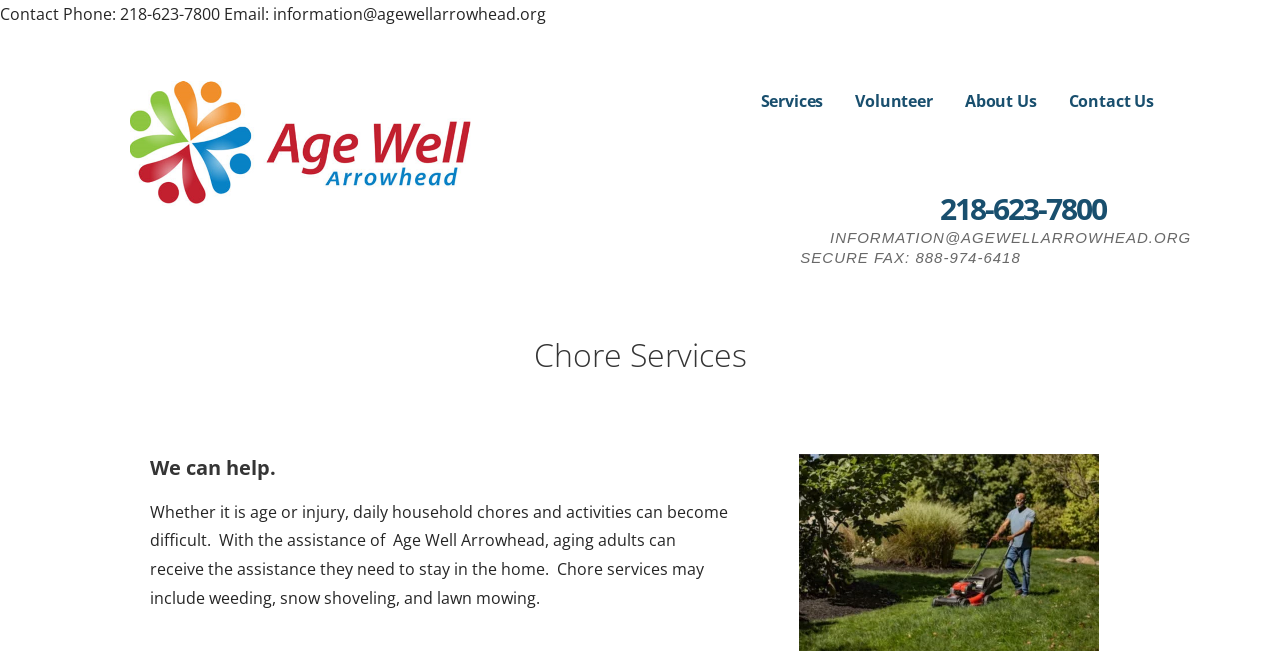Describe every aspect of the webpage in a detailed manner.

The webpage is about Chore services provided by Age Well Arrowhead. At the top, there is a contact information section that displays the phone number 218-623-7800 and the email address information@agewellarrowhead.org. The phone number is also a clickable link and has an associated image. 

On the right side of the contact information, there are four navigation links: Services, Volunteer, About Us, and Contact Us. The Contact Us link is highlighted, indicating that it is the current page.

Below the contact information section, there is a heading that reads "Chore Services" followed by a subheading "We can help." A paragraph of text explains the purpose of the Chore services, which is to assist aging adults with daily household chores and activities that have become difficult due to age or injury. The services may include tasks such as weeding, snow shoveling, and lawn mowing.